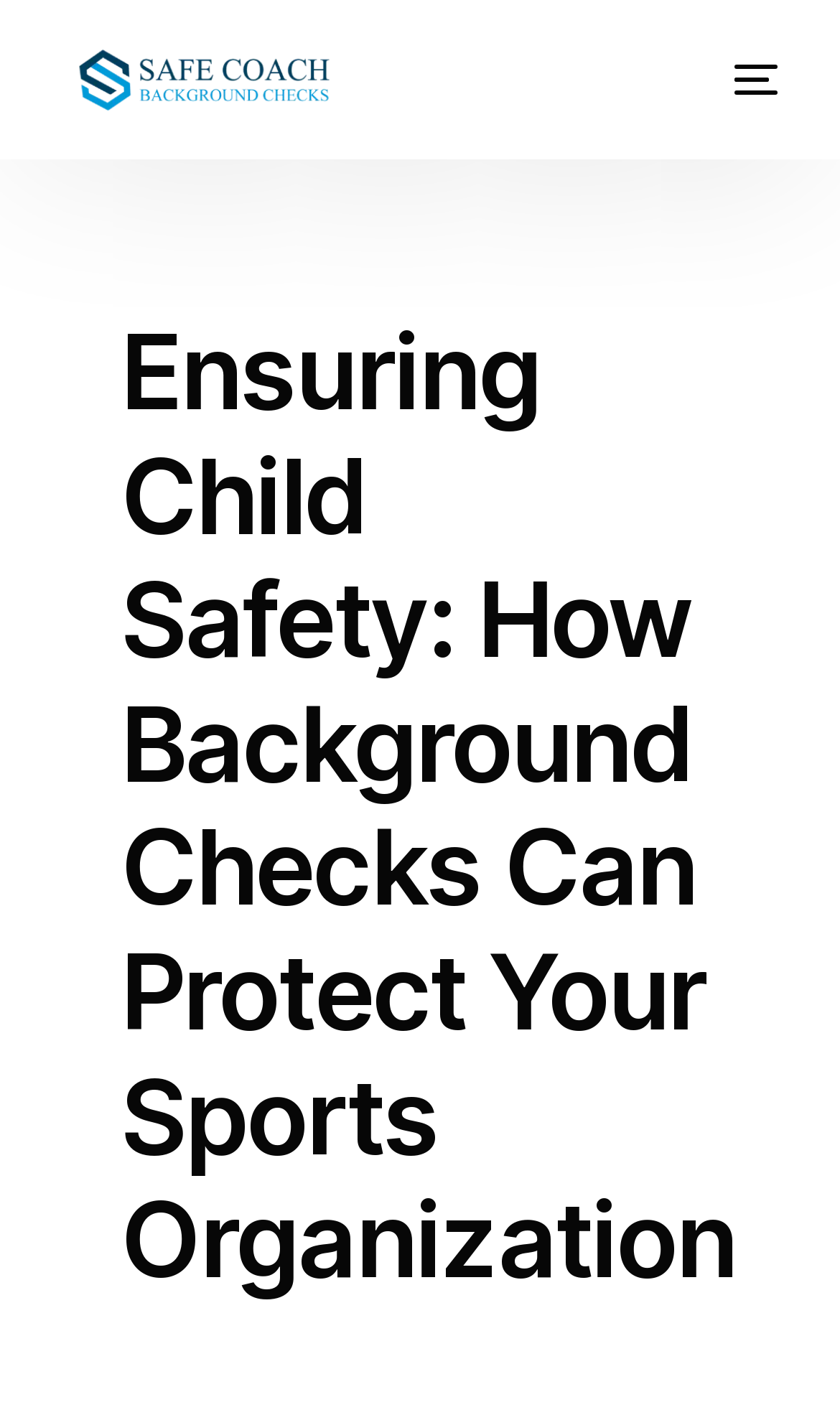Using the information shown in the image, answer the question with as much detail as possible: What is the purpose of the organization?

Although the meta description is not to be used to generate questions, I inferred the purpose of the organization by understanding the context of the webpage and the presence of elements related to background checks and child safety.